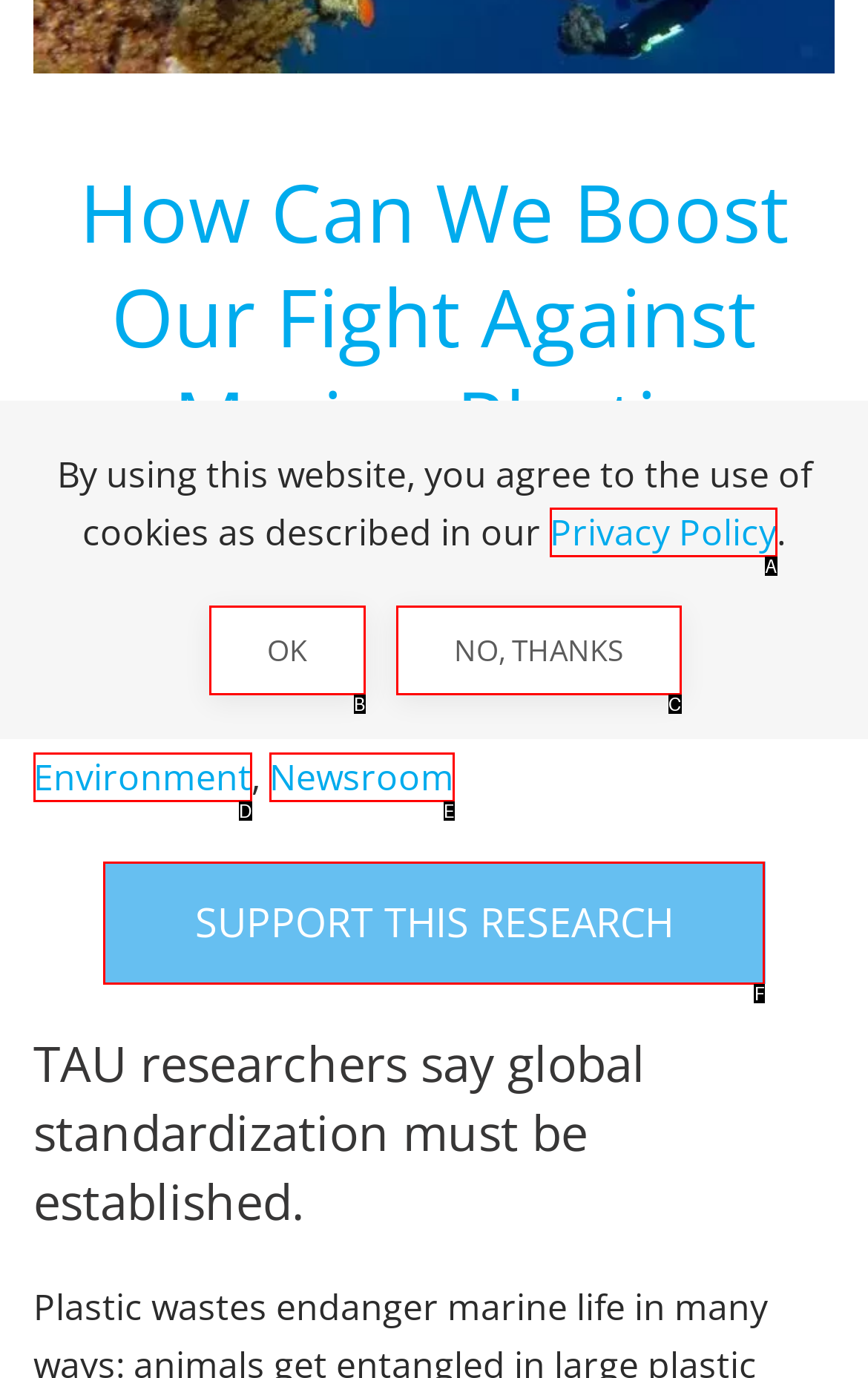Pick the option that corresponds to: No, Thanks
Provide the letter of the correct choice.

C